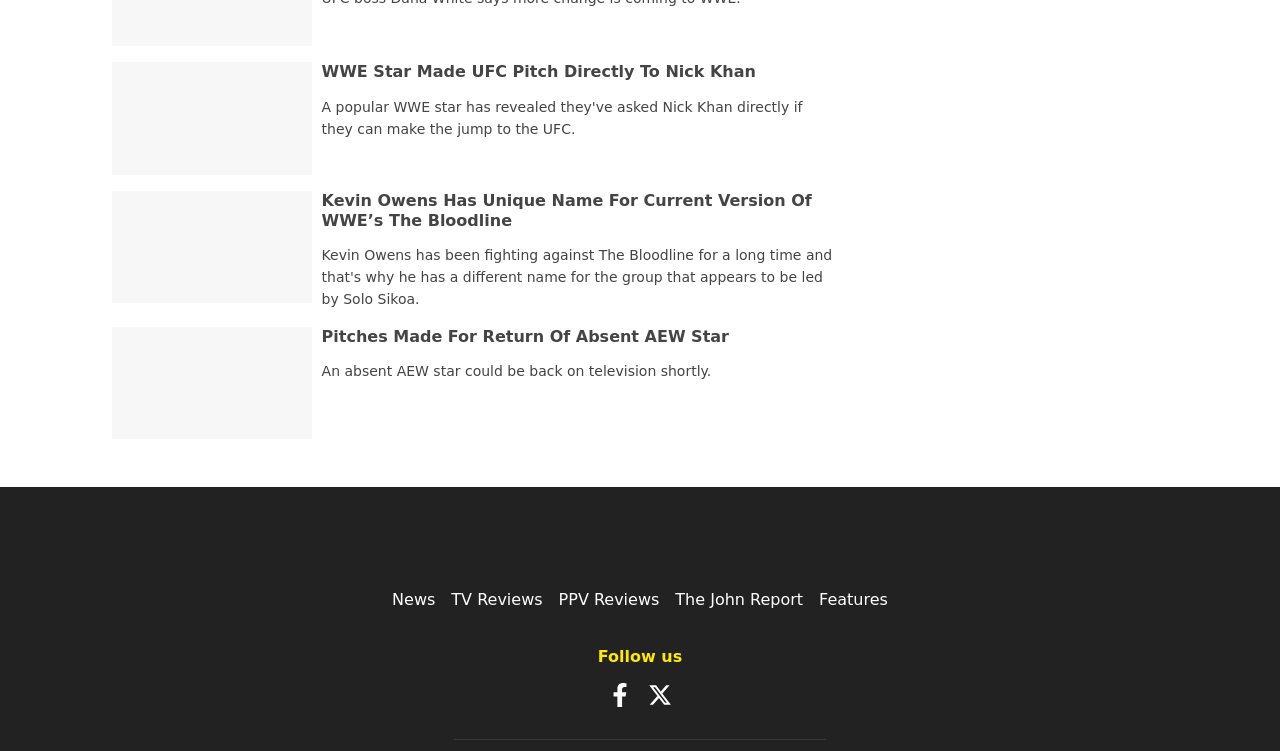Please identify the bounding box coordinates of the clickable area that will allow you to execute the instruction: "Follow the link to read about pitches made for the return of an absent AEW star".

[0.251, 0.435, 0.57, 0.461]